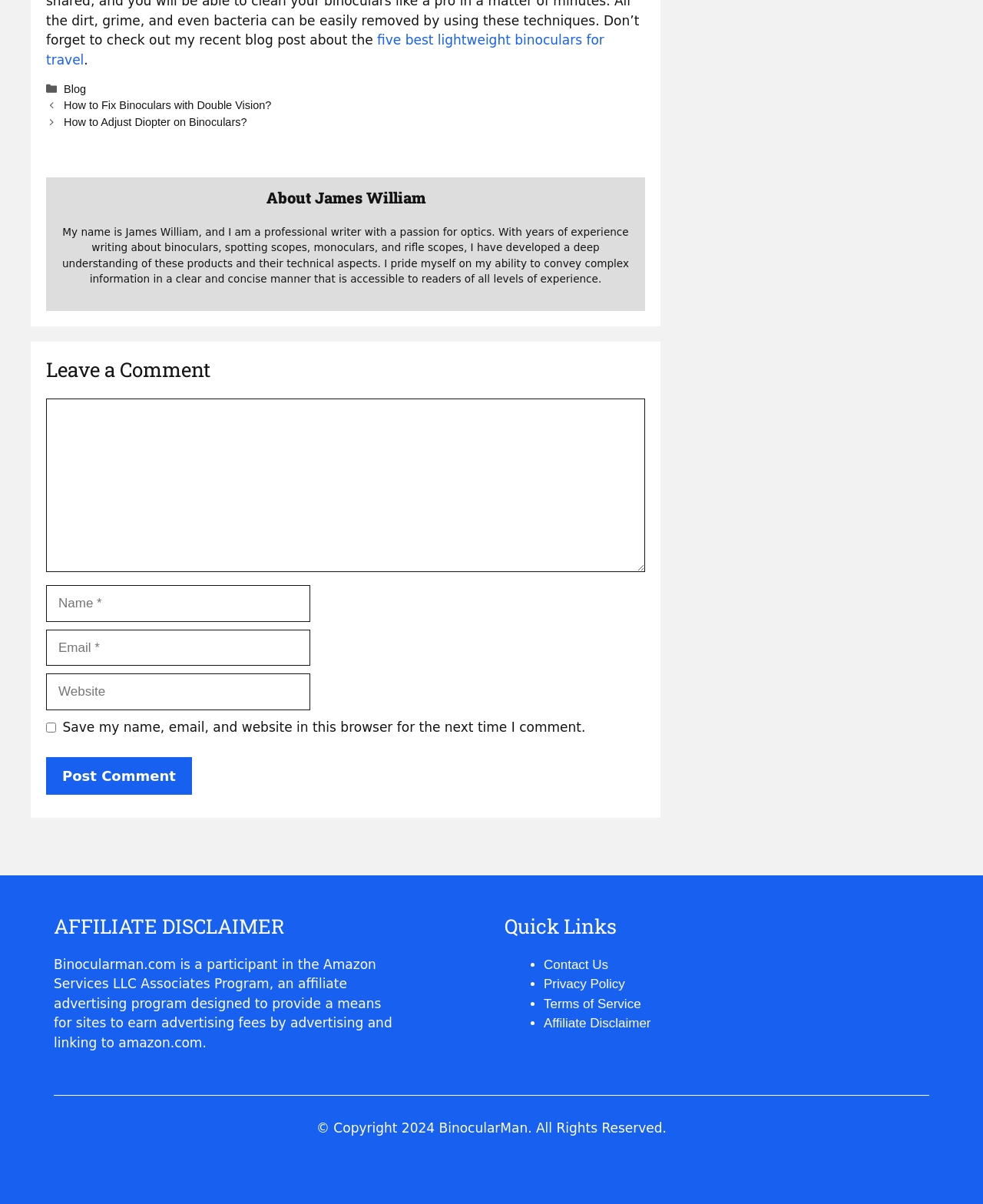Please determine the bounding box coordinates of the element to click in order to execute the following instruction: "Click the 'Contact Us' link". The coordinates should be four float numbers between 0 and 1, specified as [left, top, right, bottom].

[0.553, 0.795, 0.619, 0.807]